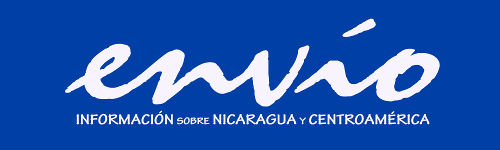Break down the image and provide a full description, noting any significant aspects.

The image features the logo of "Envío," a publication dedicated to providing information about Nicaragua and Central America. The design prominently displays the word "envío" in a stylized, cursive font, emphasizing the publication's focus on communication and information dissemination. Below the main title, there is a tagline that translates to "Information about Nicaragua and Central America," underscoring its role as a vital source of news and commentary on regional issues. The background is a vibrant blue, which enhances the visibility of the white lettering, creating a strong visual impact that reflects the publication’s commitment to advocating for social and political awareness in the region.